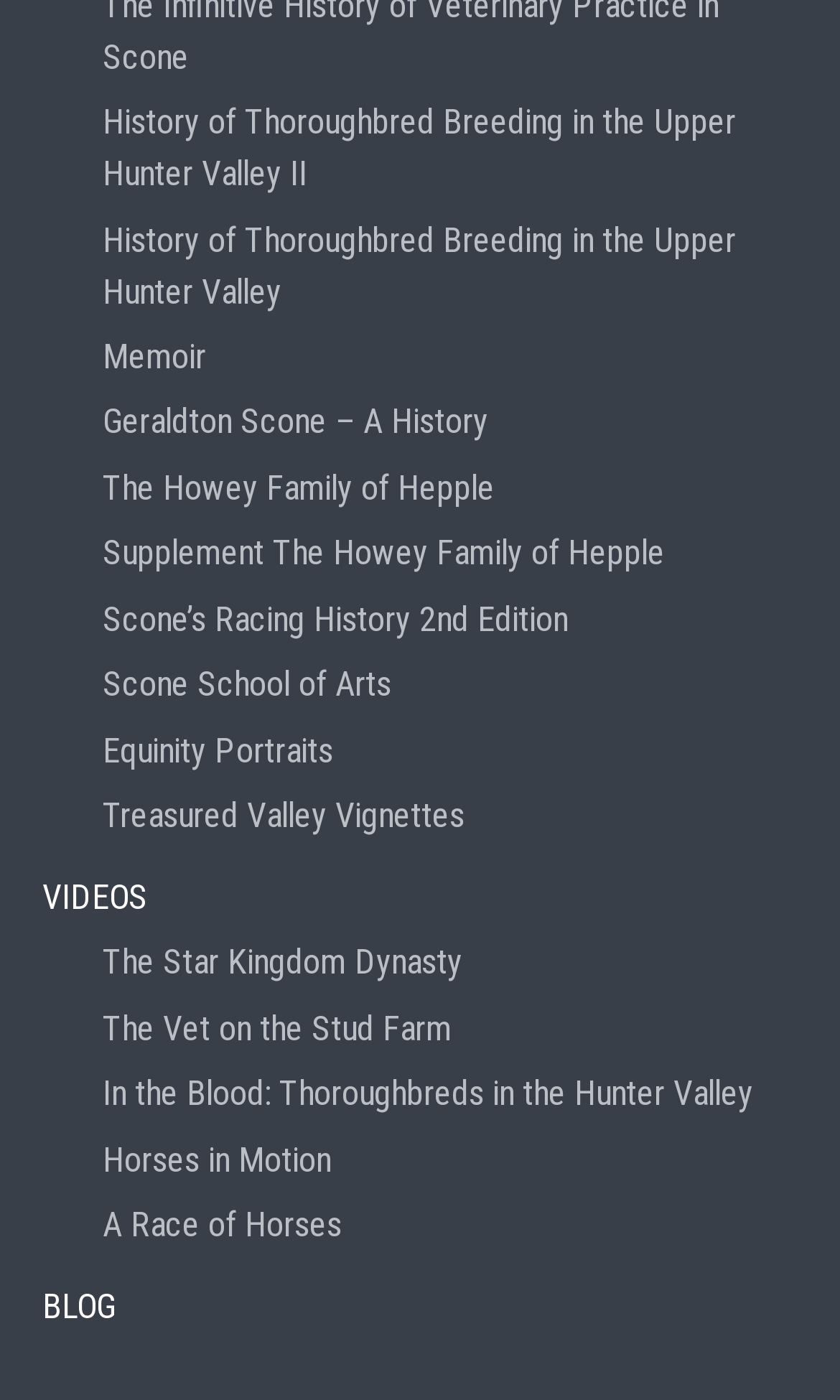Find and provide the bounding box coordinates for the UI element described with: "Horses in Motion".

[0.122, 0.806, 0.95, 0.852]